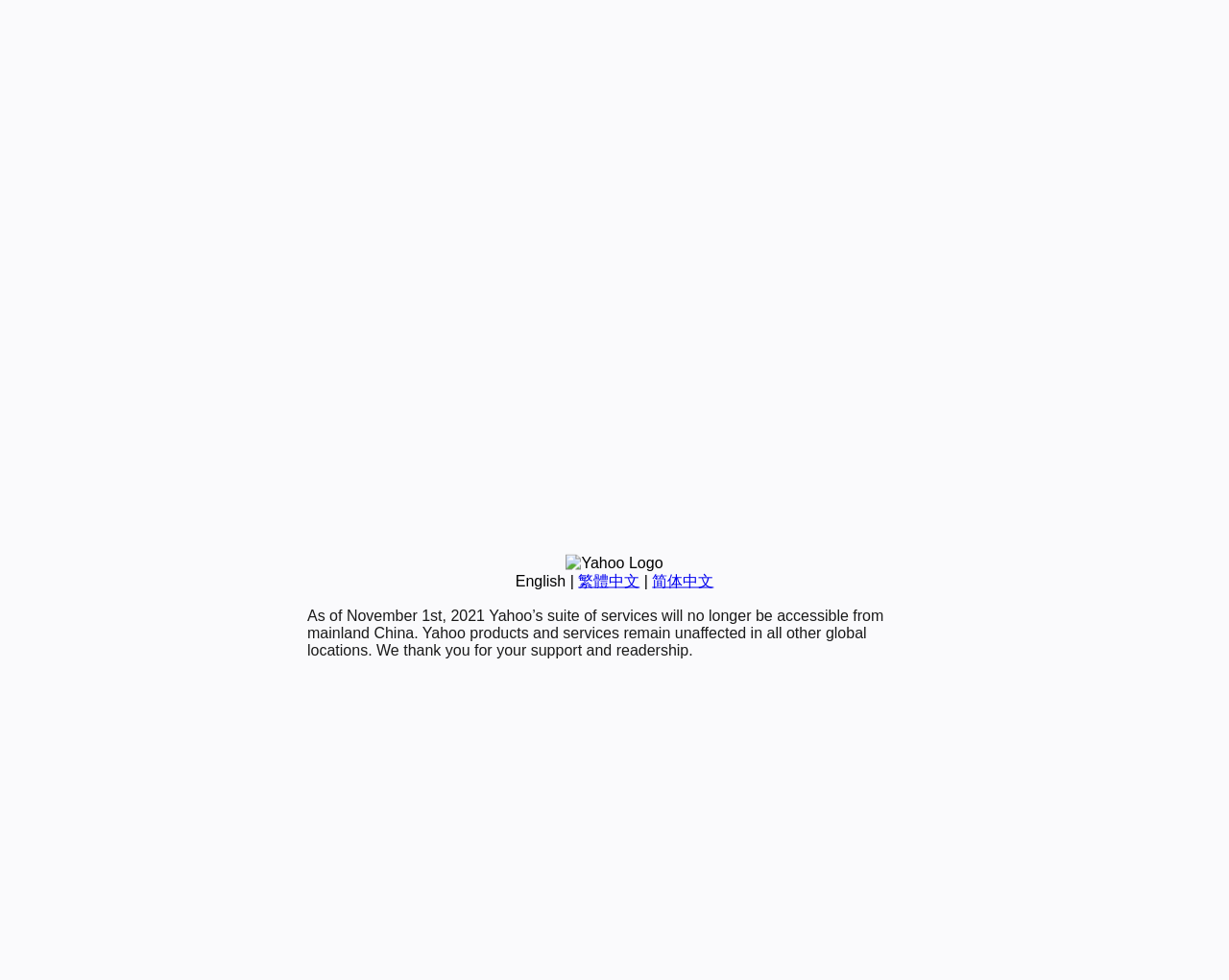Given the description "繁體中文", determine the bounding box of the corresponding UI element.

[0.47, 0.584, 0.52, 0.601]